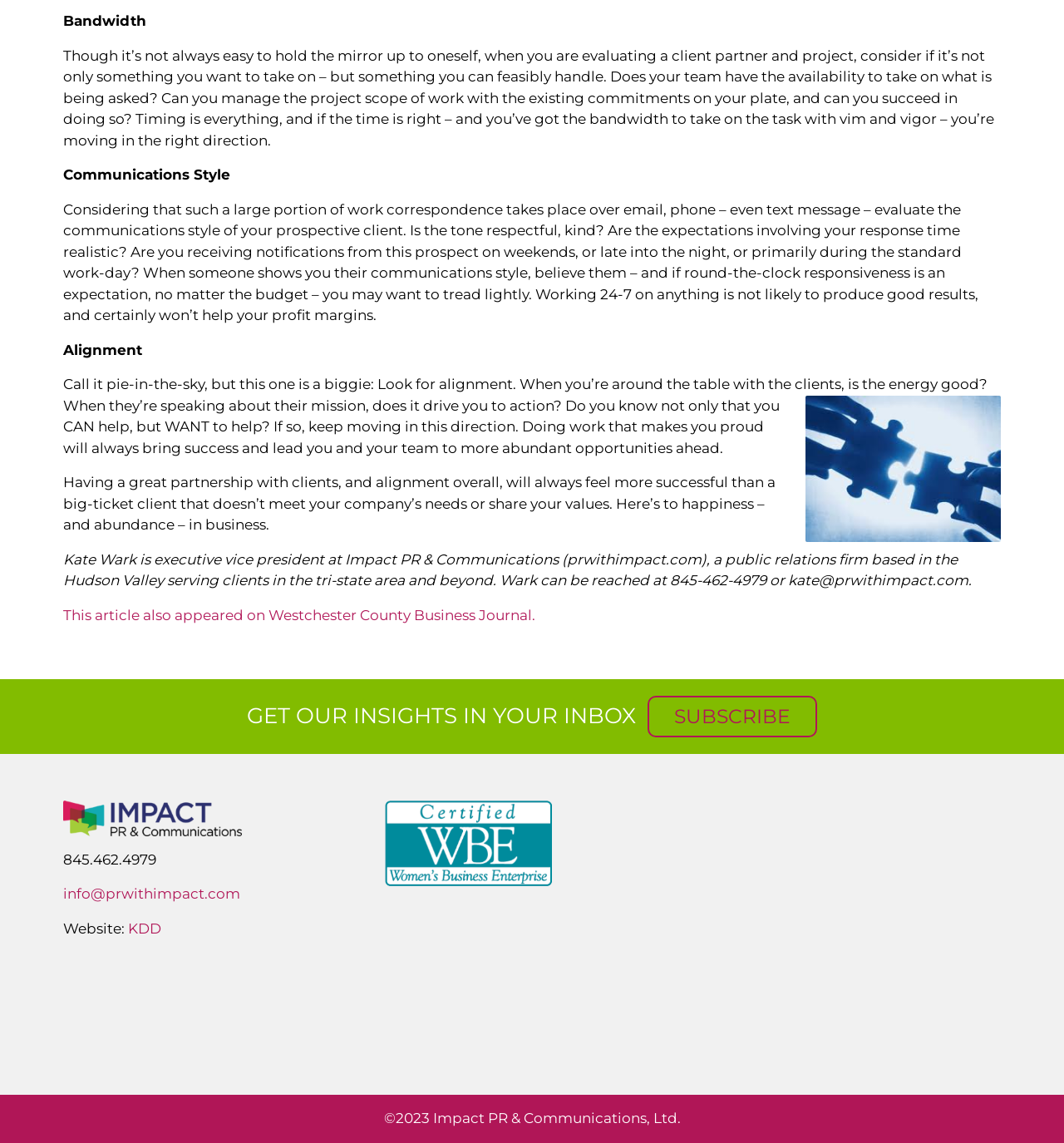Please answer the following question using a single word or phrase: 
What is the author's profession?

Executive Vice President